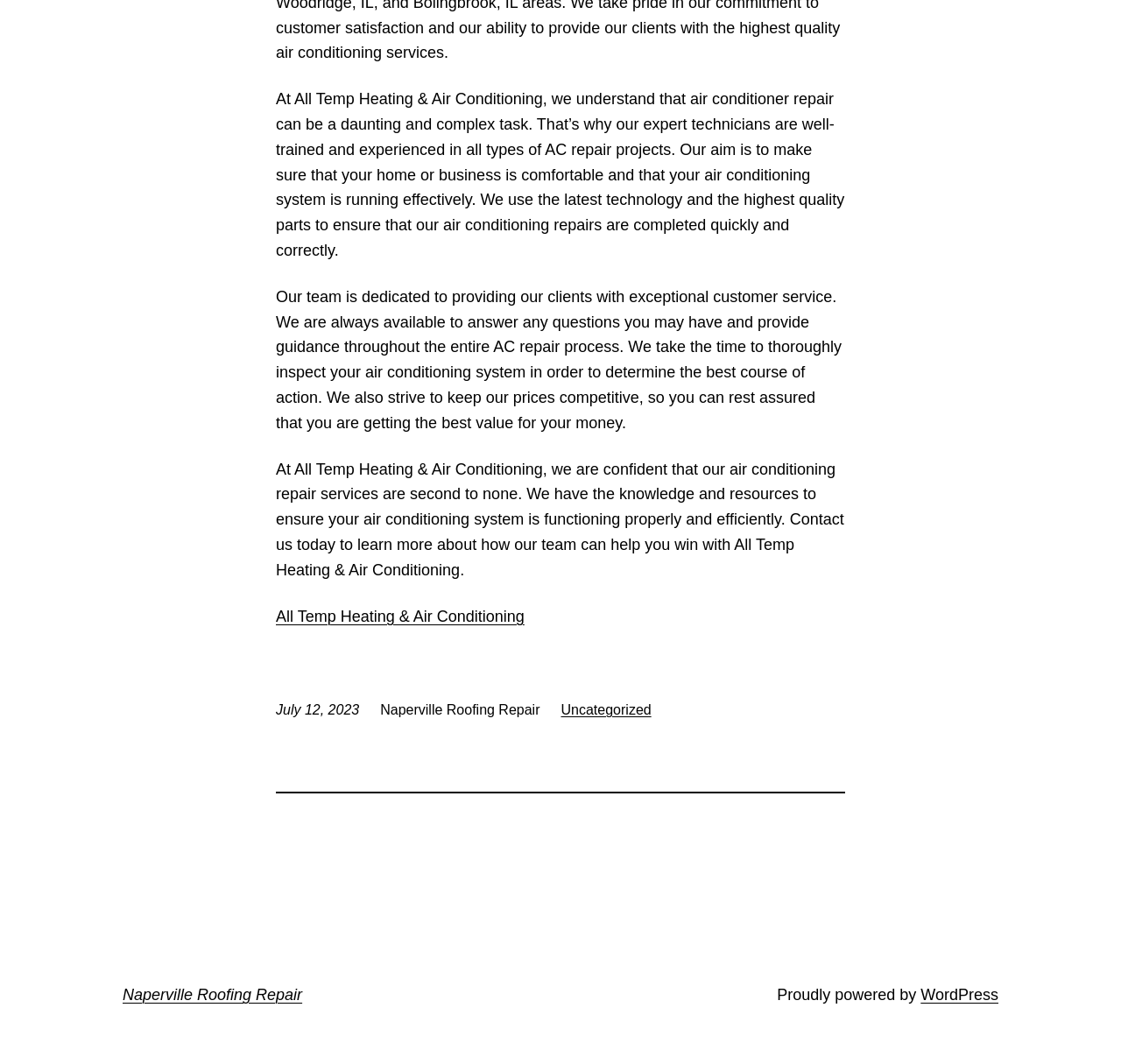Please specify the bounding box coordinates in the format (top-left x, top-left y, bottom-right x, bottom-right y), with values ranging from 0 to 1. Identify the bounding box for the UI component described as follows: Uncategorized

[0.5, 0.66, 0.581, 0.674]